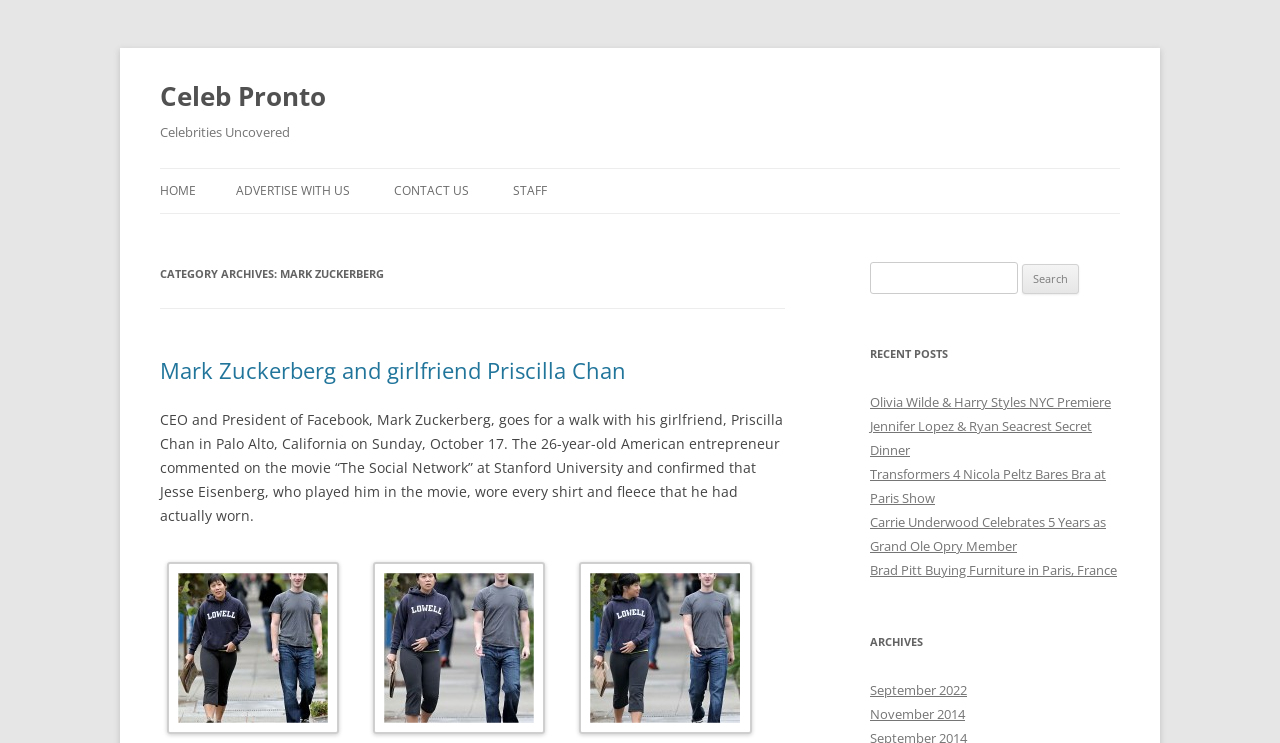Using the description "Lebanon-California Shutters,Tennessee", predict the bounding box of the relevant HTML element.

None